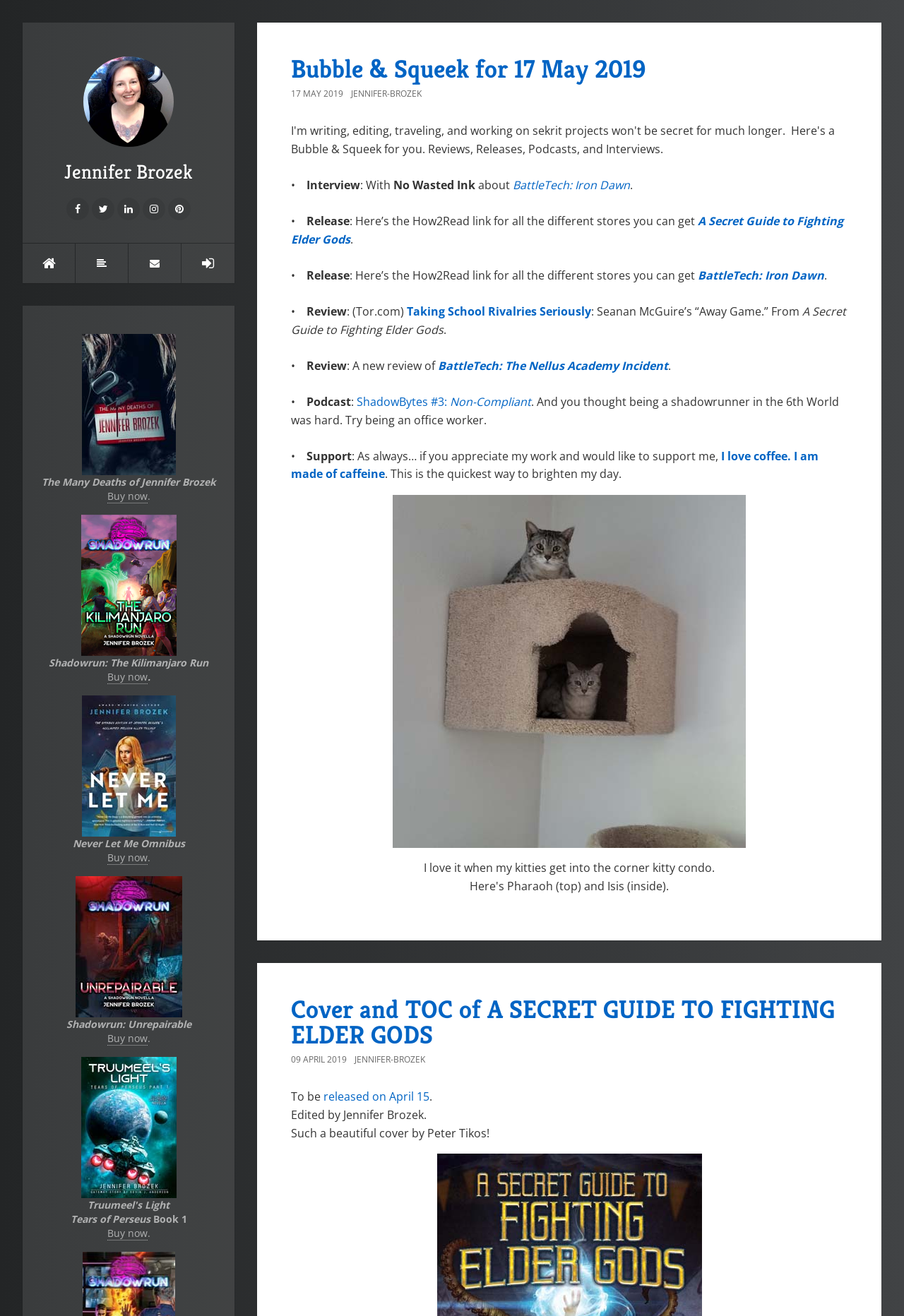Predict the bounding box coordinates of the UI element that matches this description: "released on April 15". The coordinates should be in the format [left, top, right, bottom] with each value between 0 and 1.

[0.358, 0.827, 0.475, 0.839]